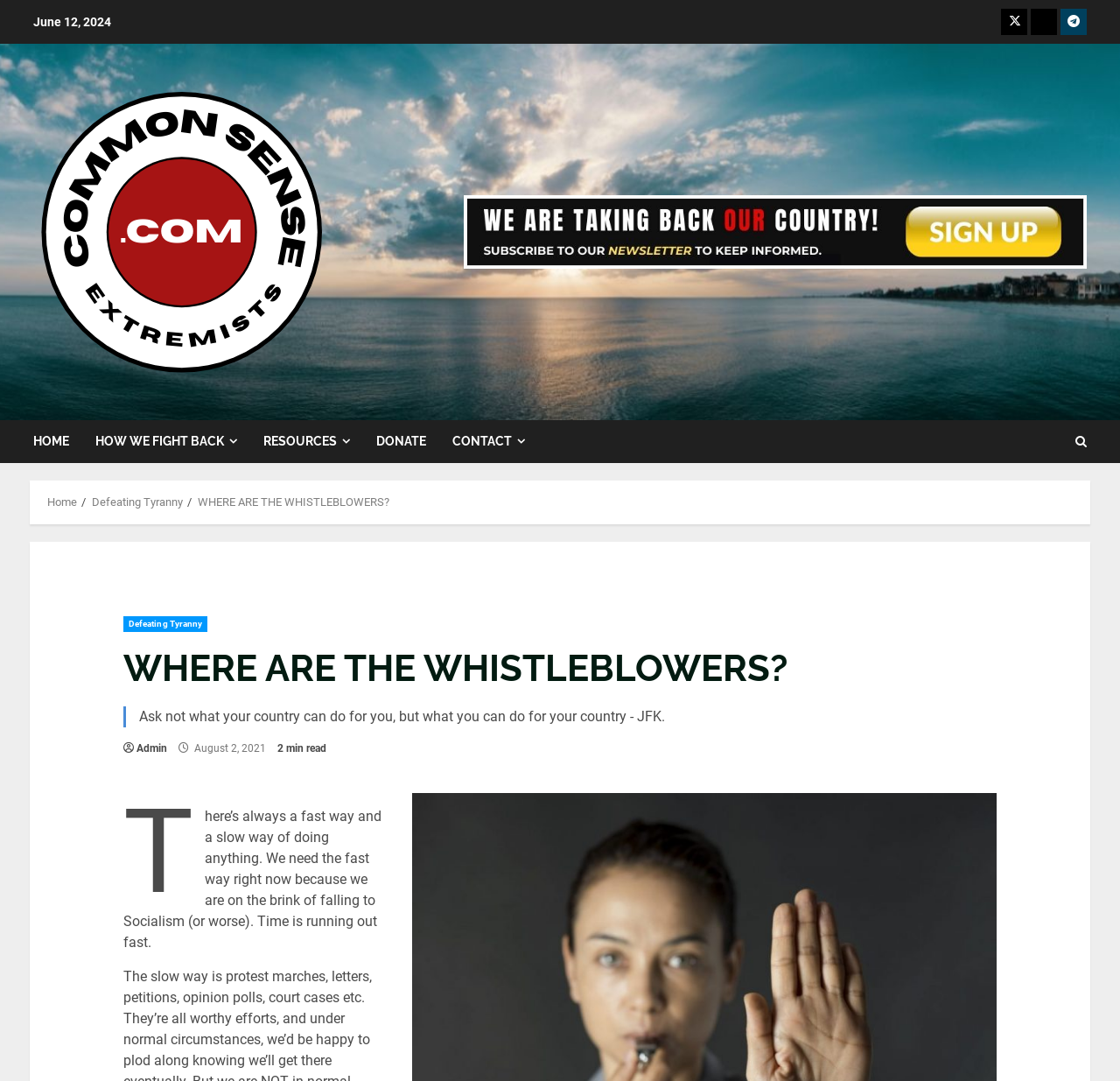Identify the bounding box coordinates for the element that needs to be clicked to fulfill this instruction: "Read the article WHERE ARE THE WHISTLEBLOWERS?". Provide the coordinates in the format of four float numbers between 0 and 1: [left, top, right, bottom].

[0.11, 0.597, 0.89, 0.641]